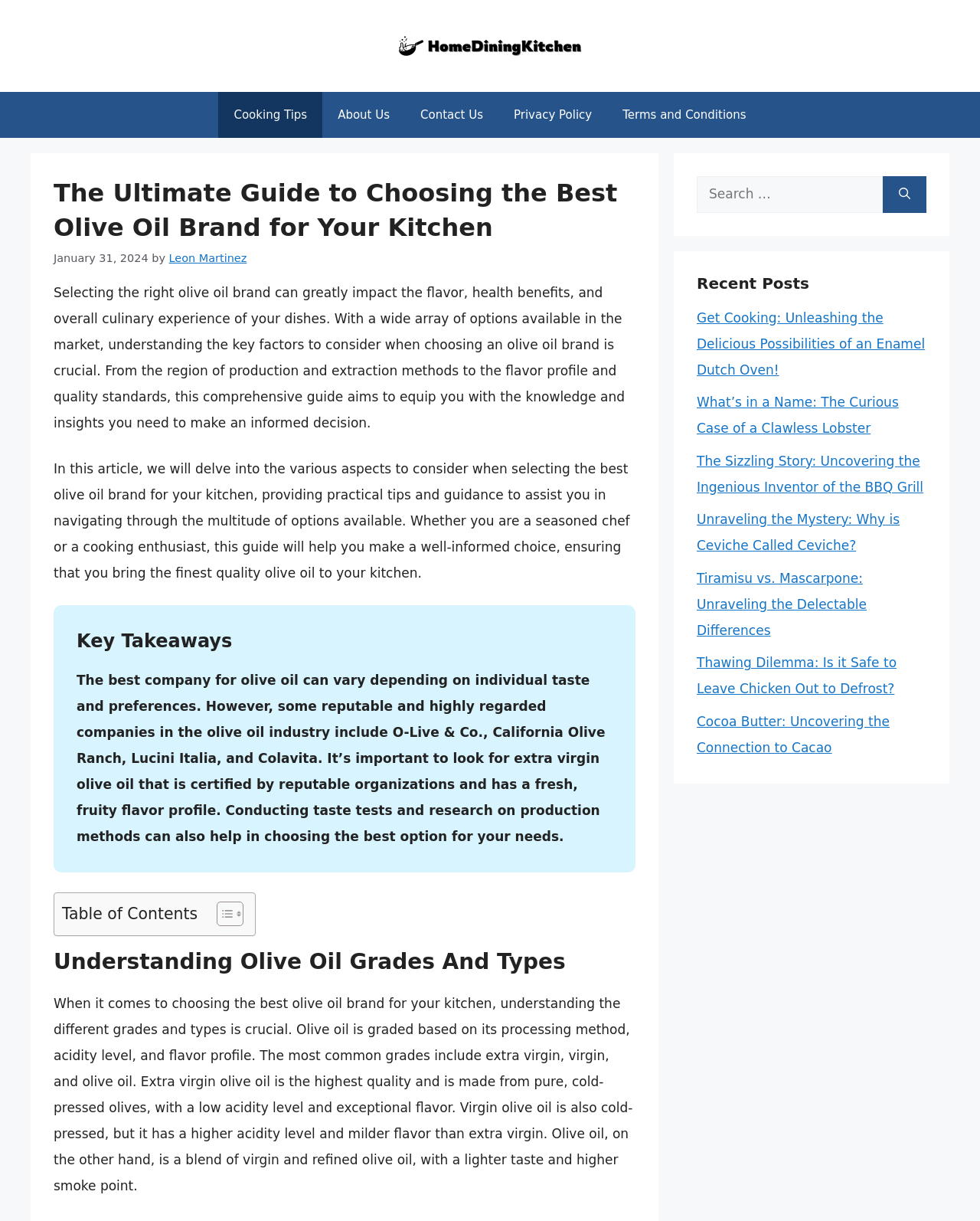Could you highlight the region that needs to be clicked to execute the instruction: "Play 'Wheel of Fortune'"?

None